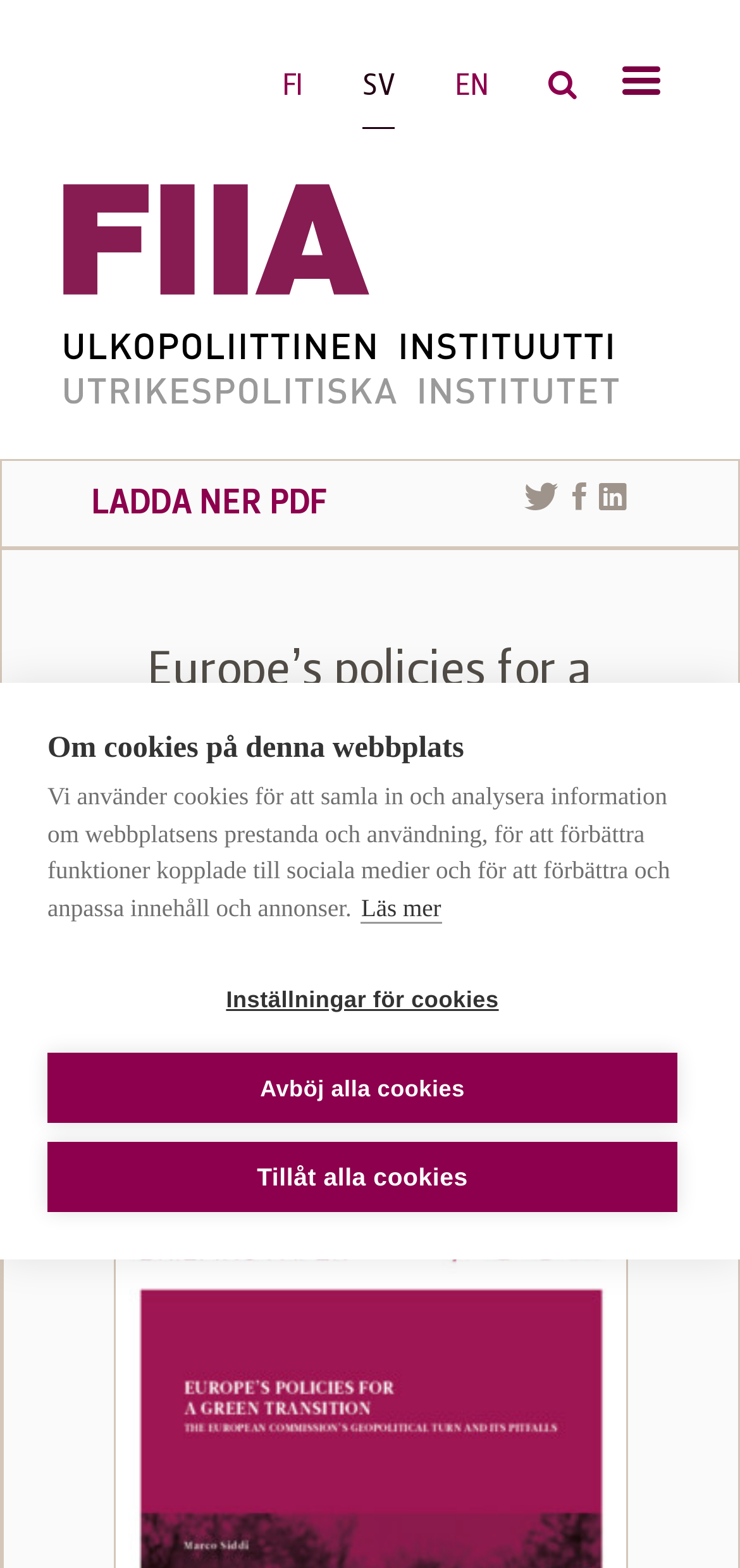Find the bounding box coordinates for the UI element that matches this description: "aria-label="LinkedIn"".

[0.81, 0.311, 0.854, 0.33]